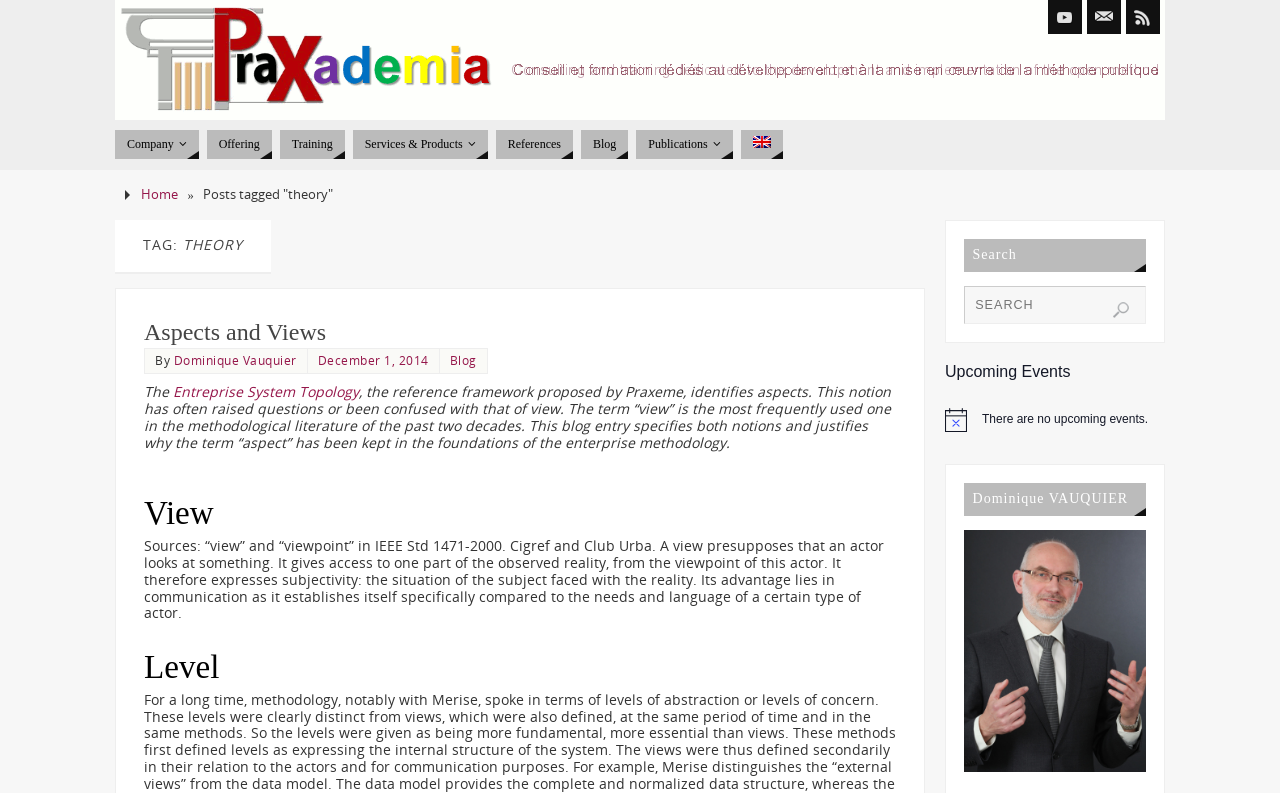What is the name of the company?
Using the visual information, respond with a single word or phrase.

Praxademia